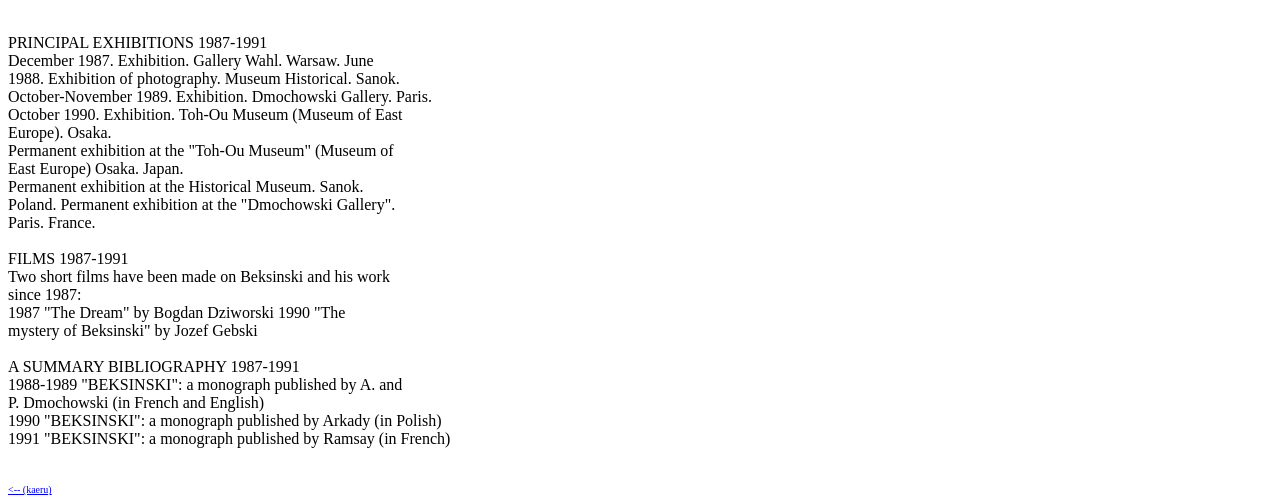What is the first exhibition listed?
Please provide a single word or phrase as your answer based on the screenshot.

Gallery Wahl. Warsaw.